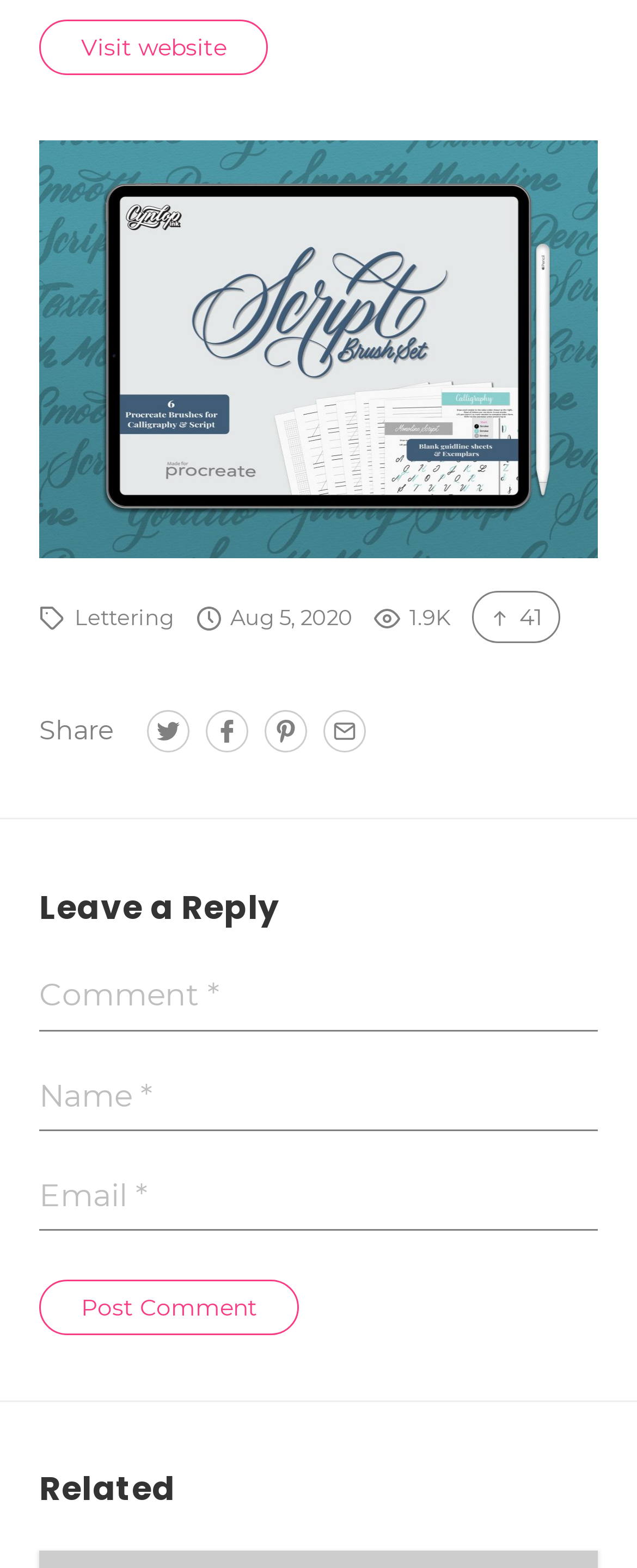Using the provided element description "Post Comment", determine the bounding box coordinates of the UI element.

[0.062, 0.816, 0.469, 0.852]